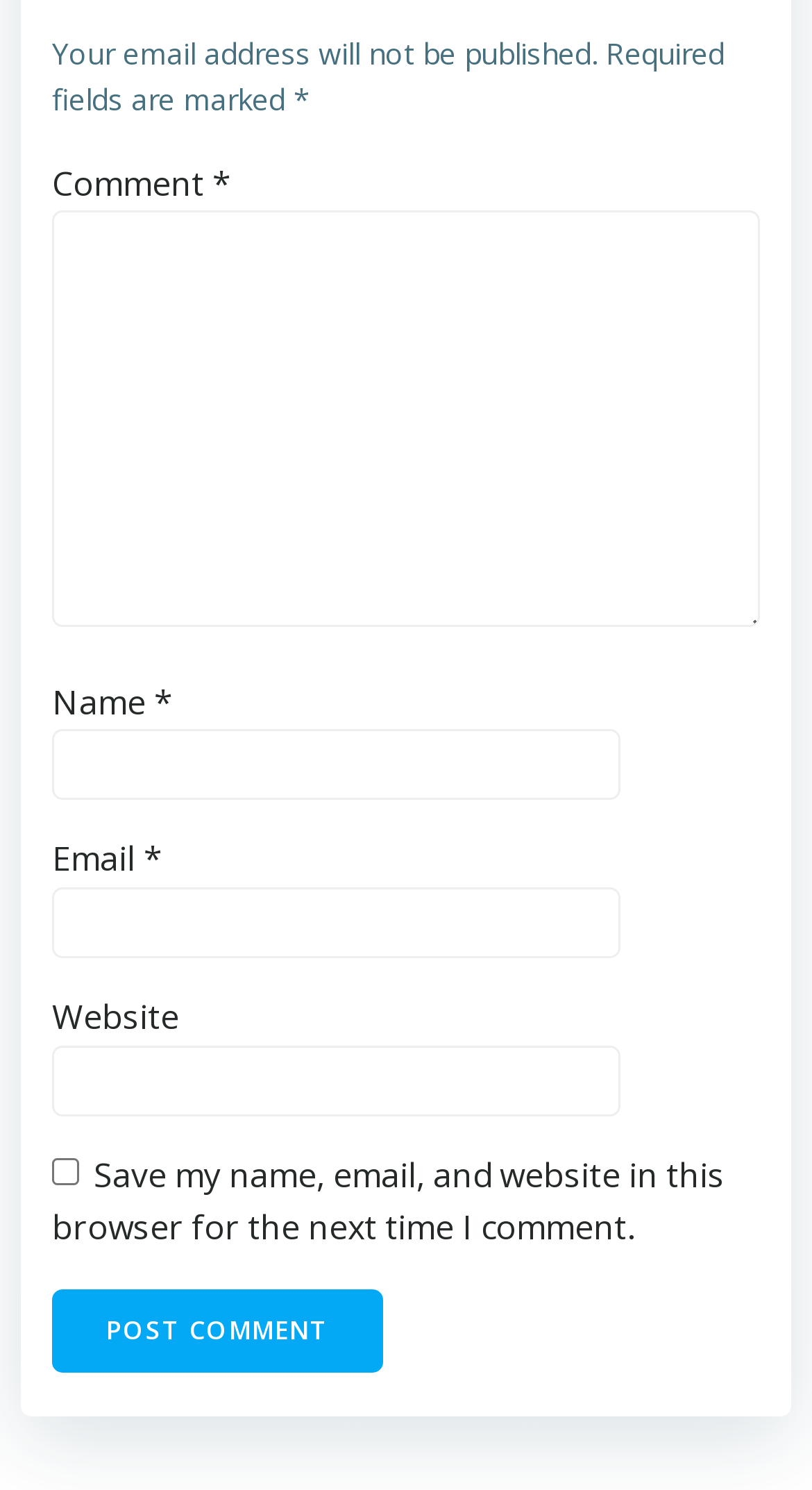Is the email address shared publicly?
Answer the question in a detailed and comprehensive manner.

The webpage states 'Your email address will not be published.' which implies that the email address will not be shared publicly.